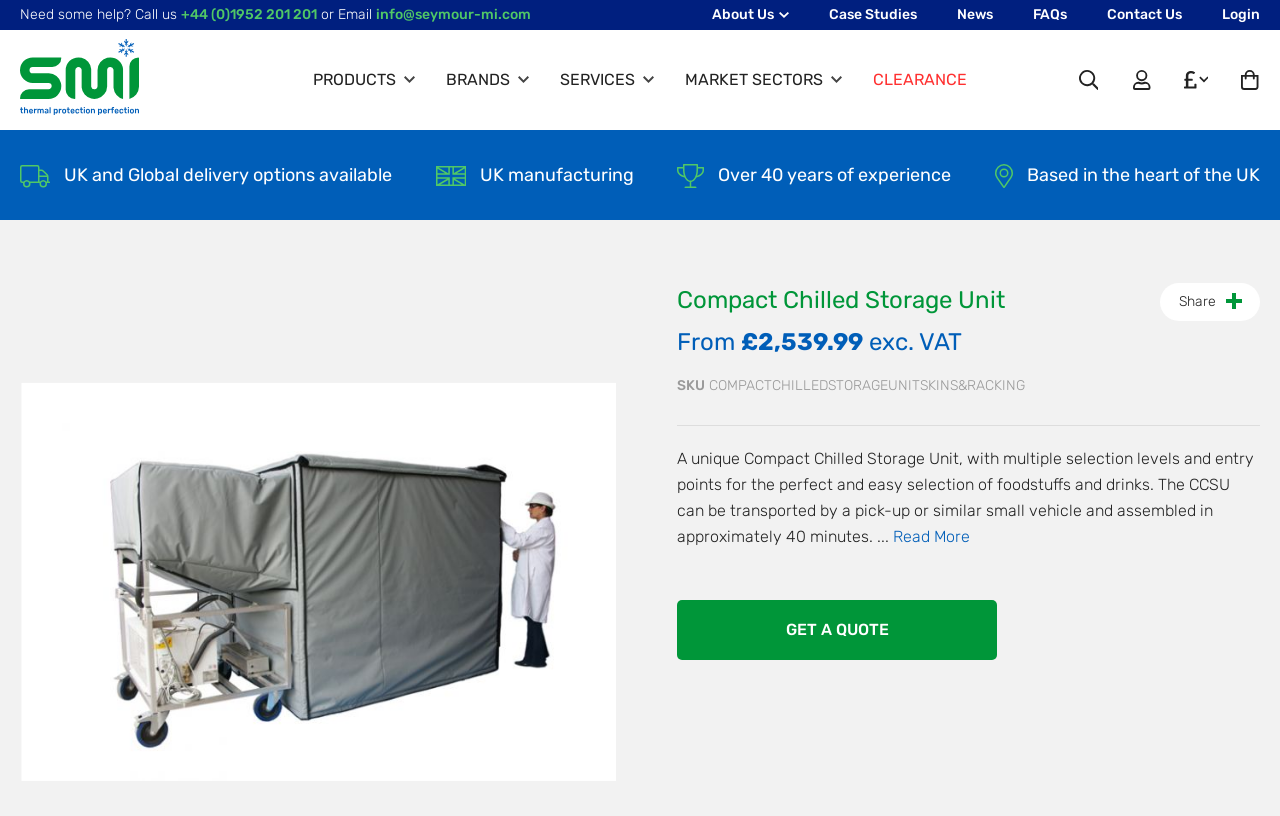Locate the bounding box coordinates of the element you need to click to accomplish the task described by this instruction: "Click on CONTACT".

None